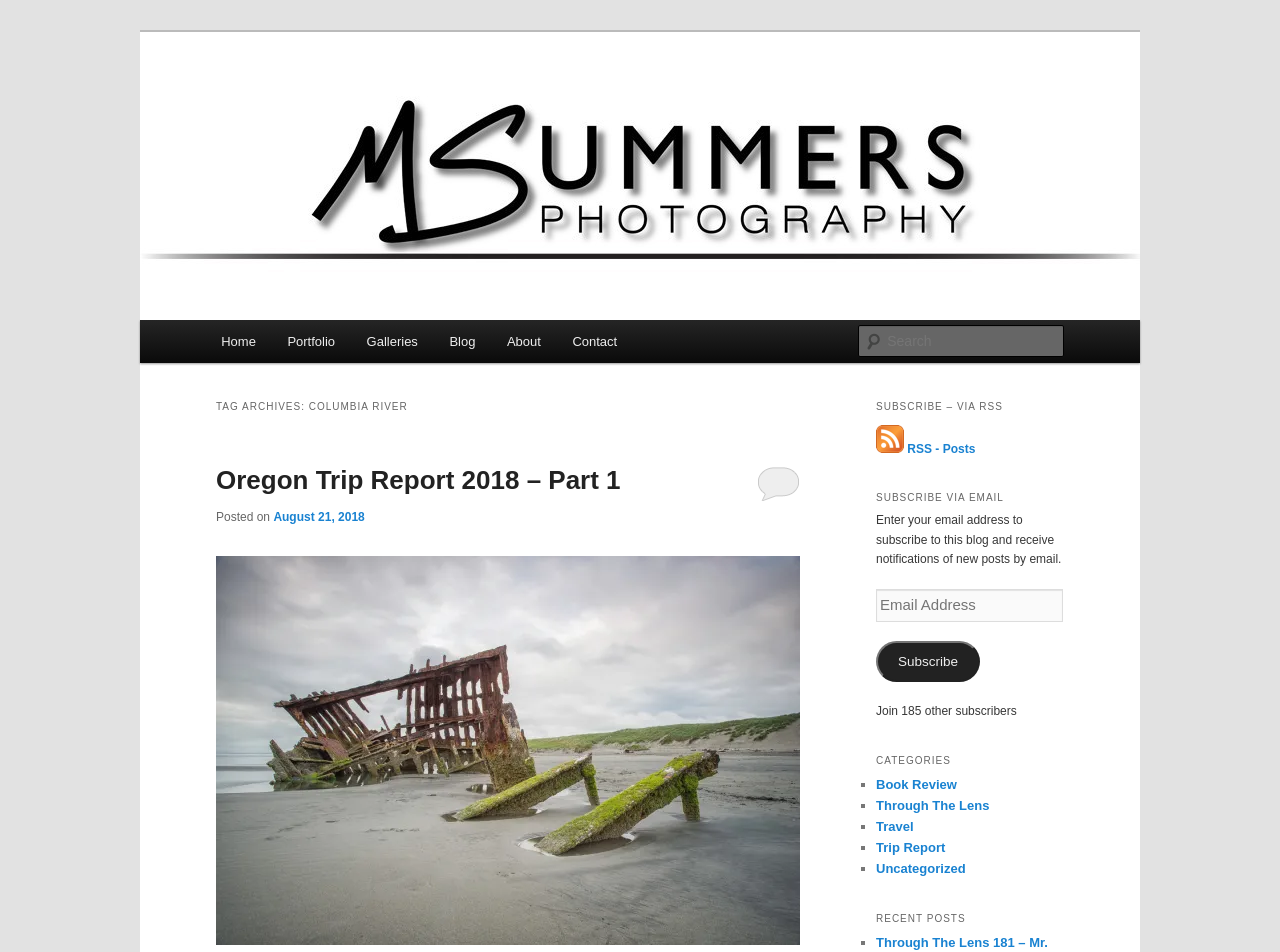Use a single word or phrase to answer the question: How many subscribers are there?

185